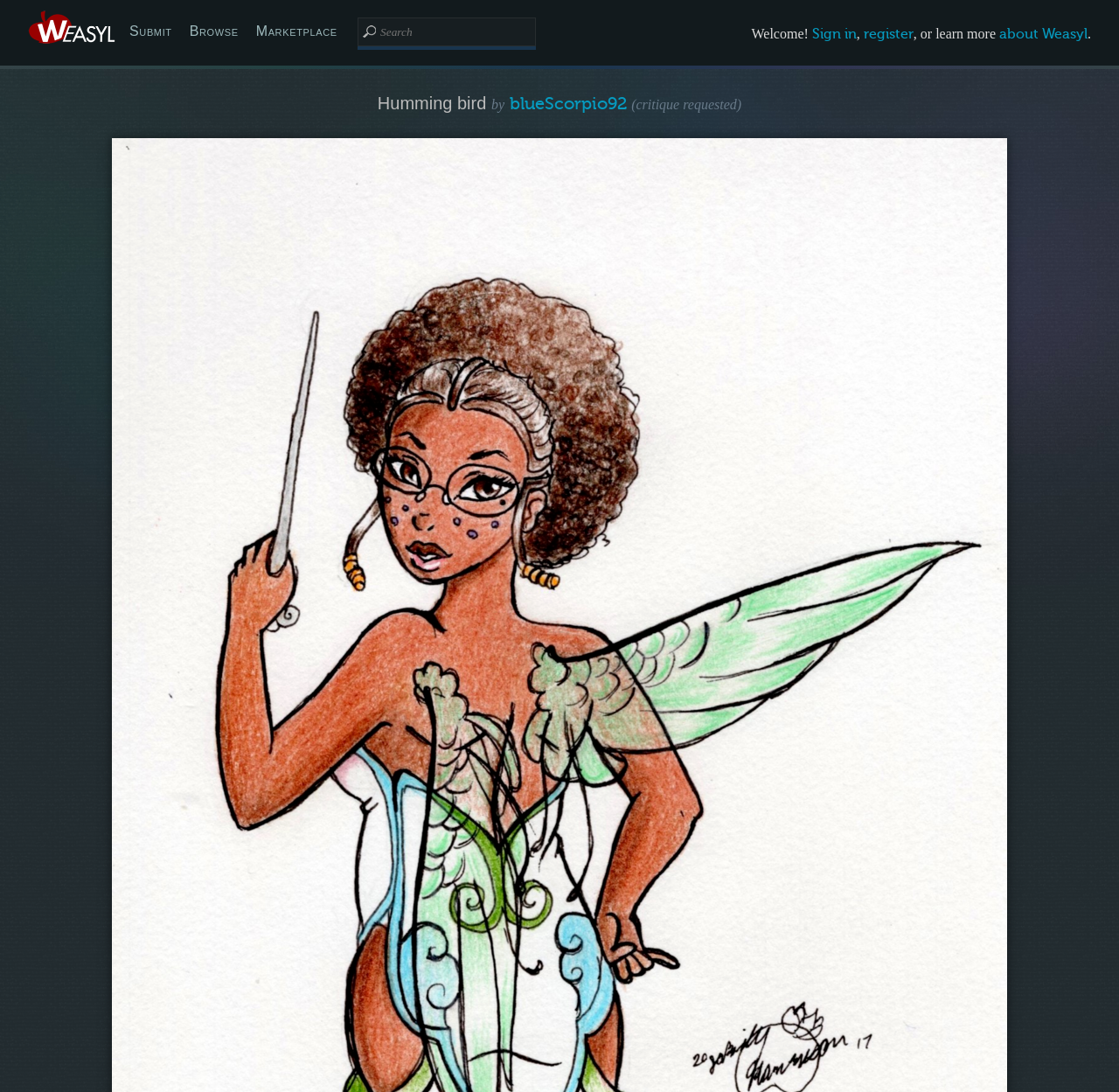Determine the bounding box coordinates of the element's region needed to click to follow the instruction: "Search for something on Weasyl". Provide these coordinates as four float numbers between 0 and 1, formatted as [left, top, right, bottom].

[0.32, 0.016, 0.479, 0.042]